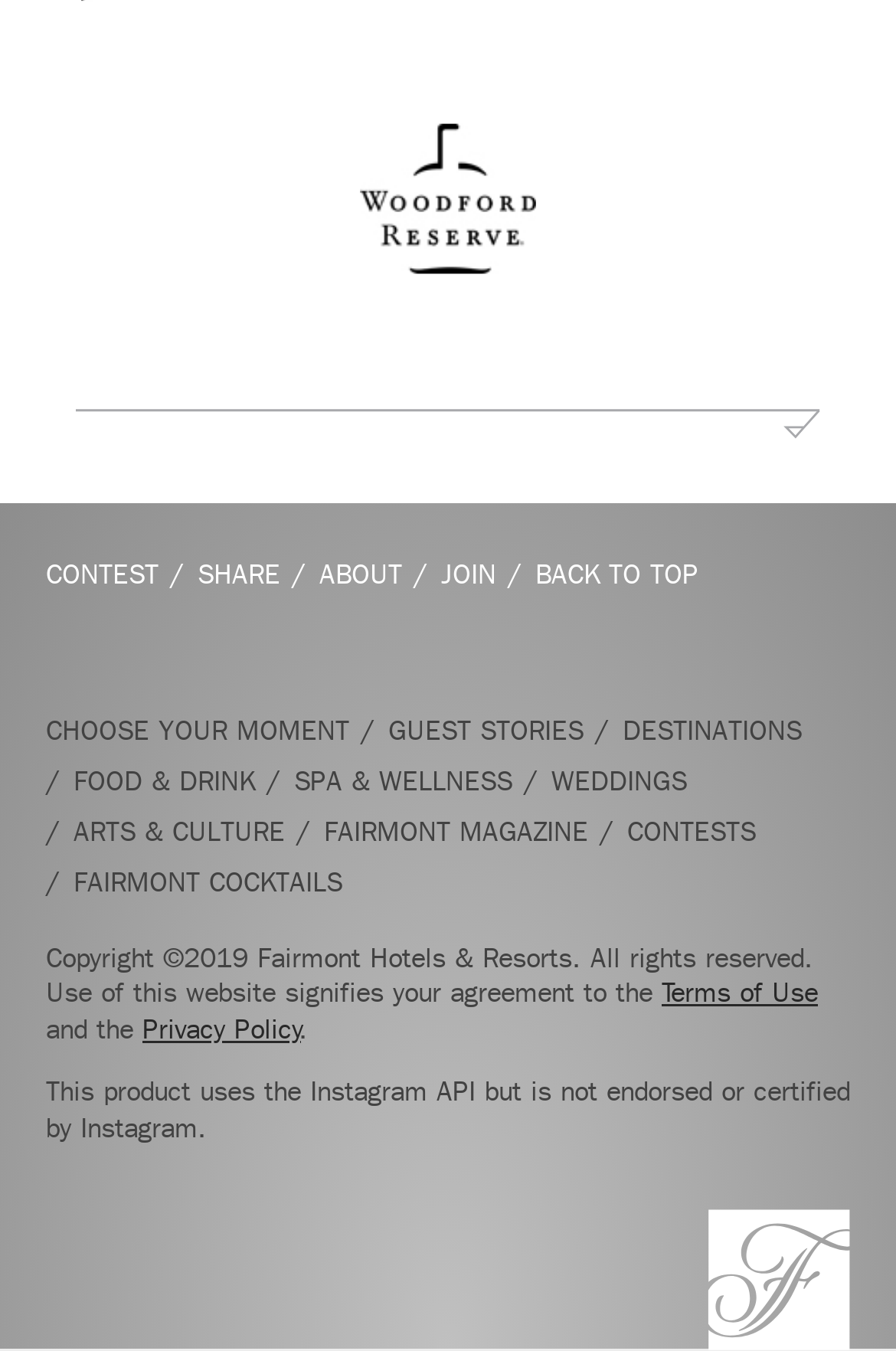What is the purpose of the 'BACK TO TOP' link?
Can you provide a detailed and comprehensive answer to the question?

The answer can be inferred by looking at the position and text of the link, which suggests that it is used to navigate back to the top of the webpage.